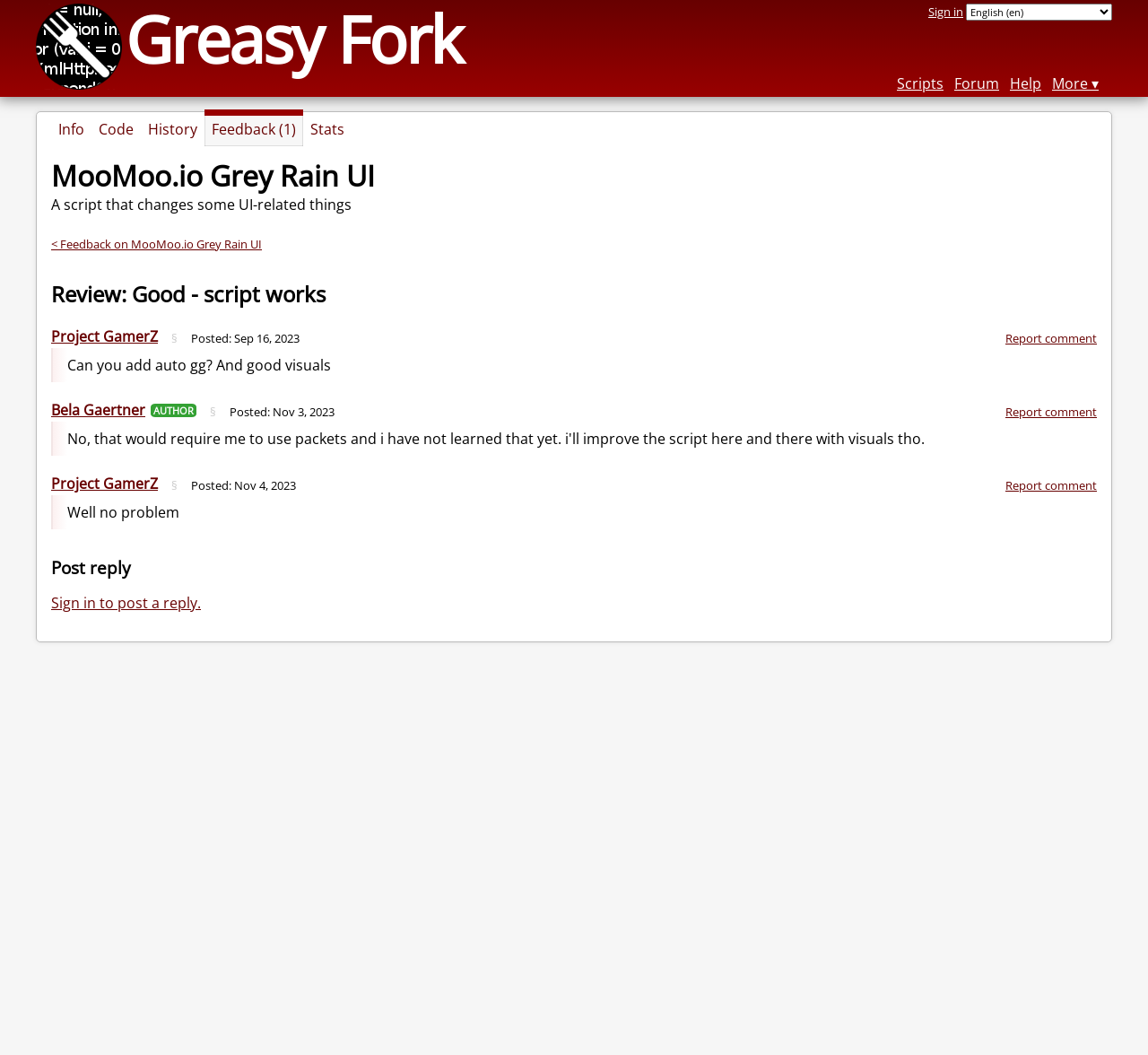Extract the bounding box coordinates for the described element: "parent_node: Greasy Fork". The coordinates should be represented as four float numbers between 0 and 1: [left, top, right, bottom].

[0.031, 0.066, 0.106, 0.085]